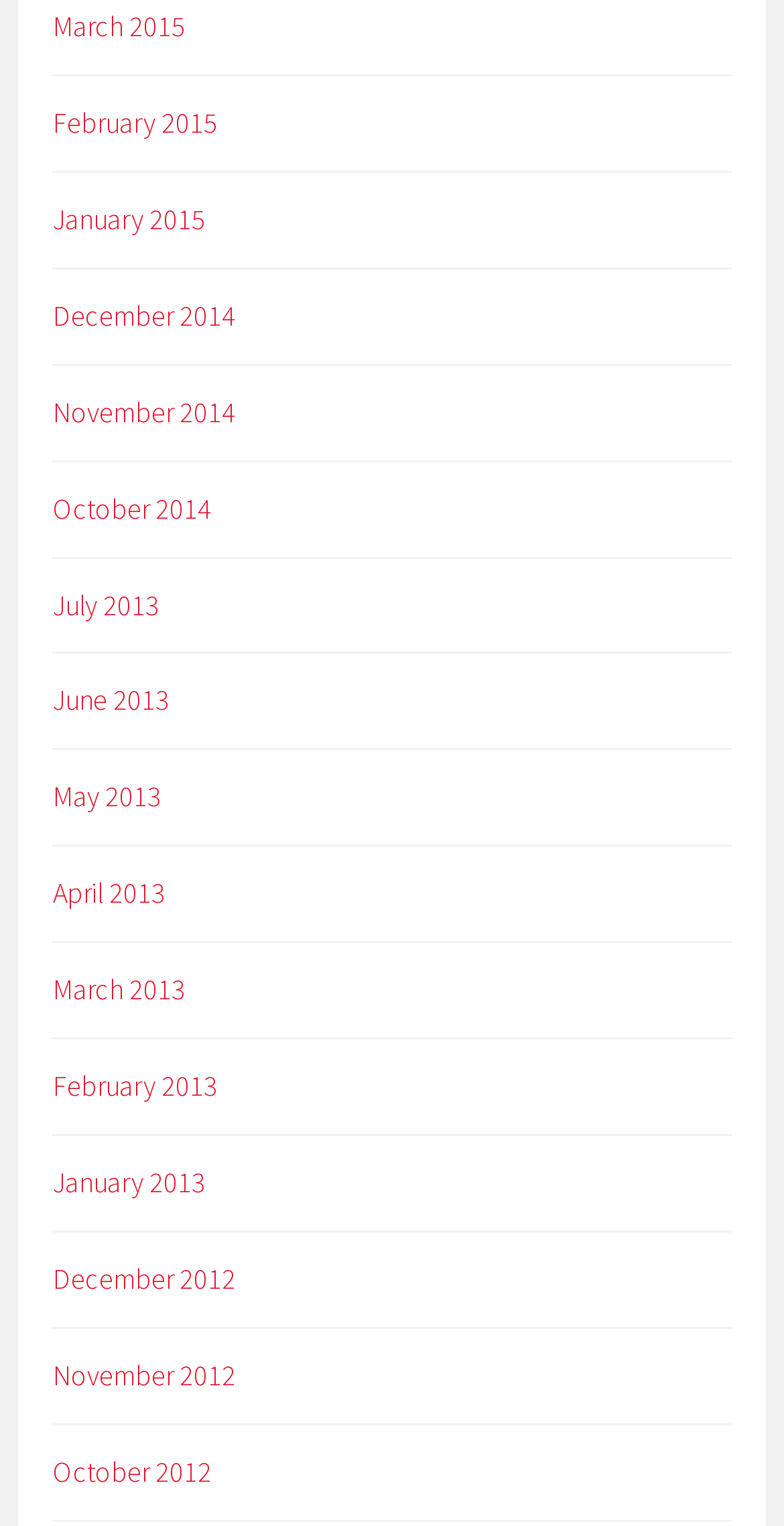Identify the bounding box coordinates of the section to be clicked to complete the task described by the following instruction: "view January 2015". The coordinates should be four float numbers between 0 and 1, formatted as [left, top, right, bottom].

[0.068, 0.131, 0.263, 0.155]